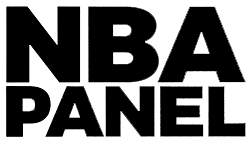Provide a thorough description of the contents of the image.

The image prominently features the logo of "NBA Panel," showcasing the bold lettering that signifies its affiliation with basketball discourse and analysis. The logo's design reflects the energetic and dynamic nature of the NBA community, highlighting its role as a source for insightful commentary on NBA games, player performances, and league events. As a central theme in sports media, the "NBA Panel" engages fans with detailed coverage and updates, further enriching their experience of the game. The image serves as a visual anchor at the footer of the webpage, reinforcing the brand's identity and connection to basketball enthusiasts.